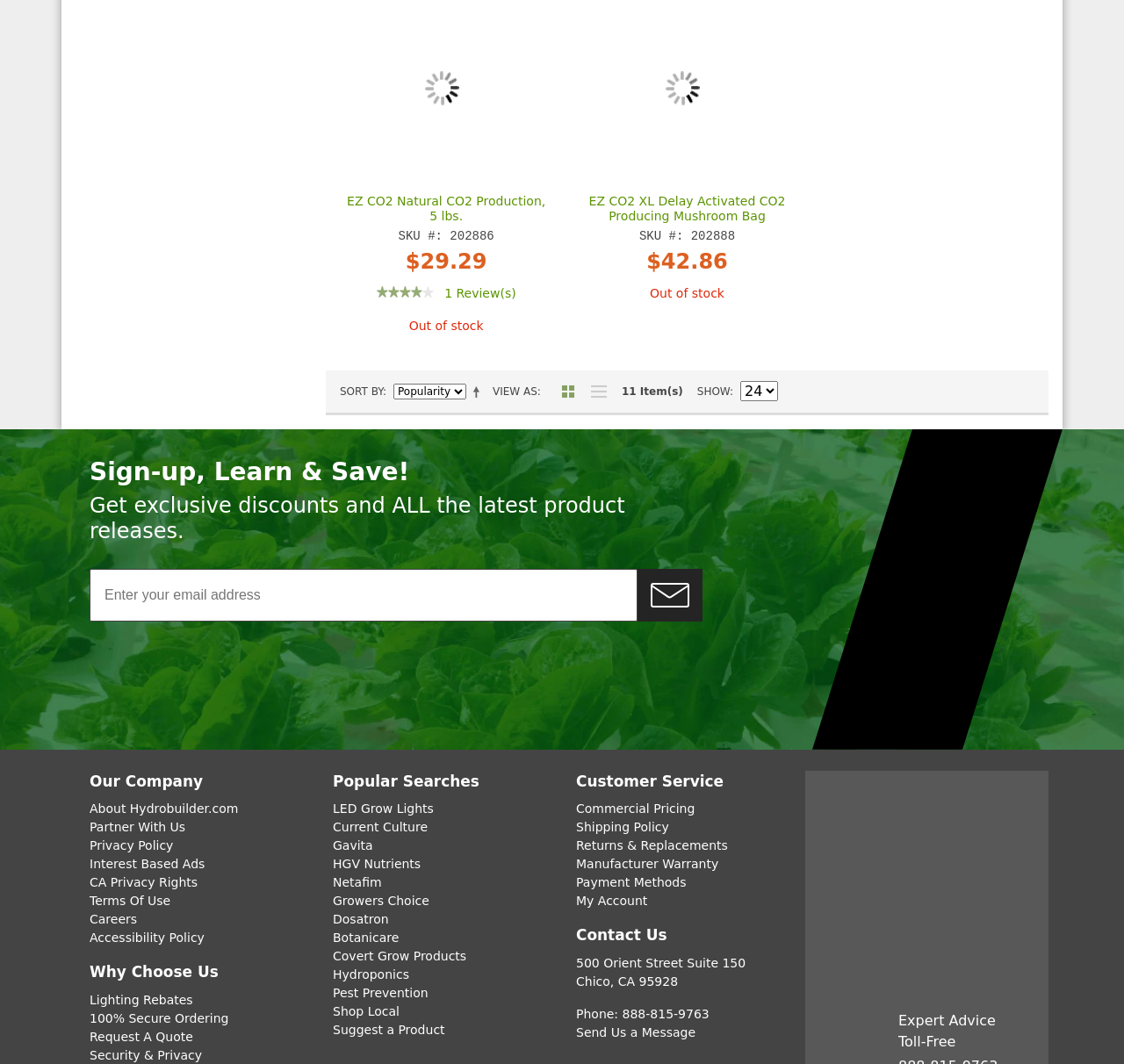Refer to the screenshot and give an in-depth answer to this question: How many items are displayed on this page?

The number of items displayed on this page can be found in the section that says '11 Item(s)', which indicates the total number of items shown.